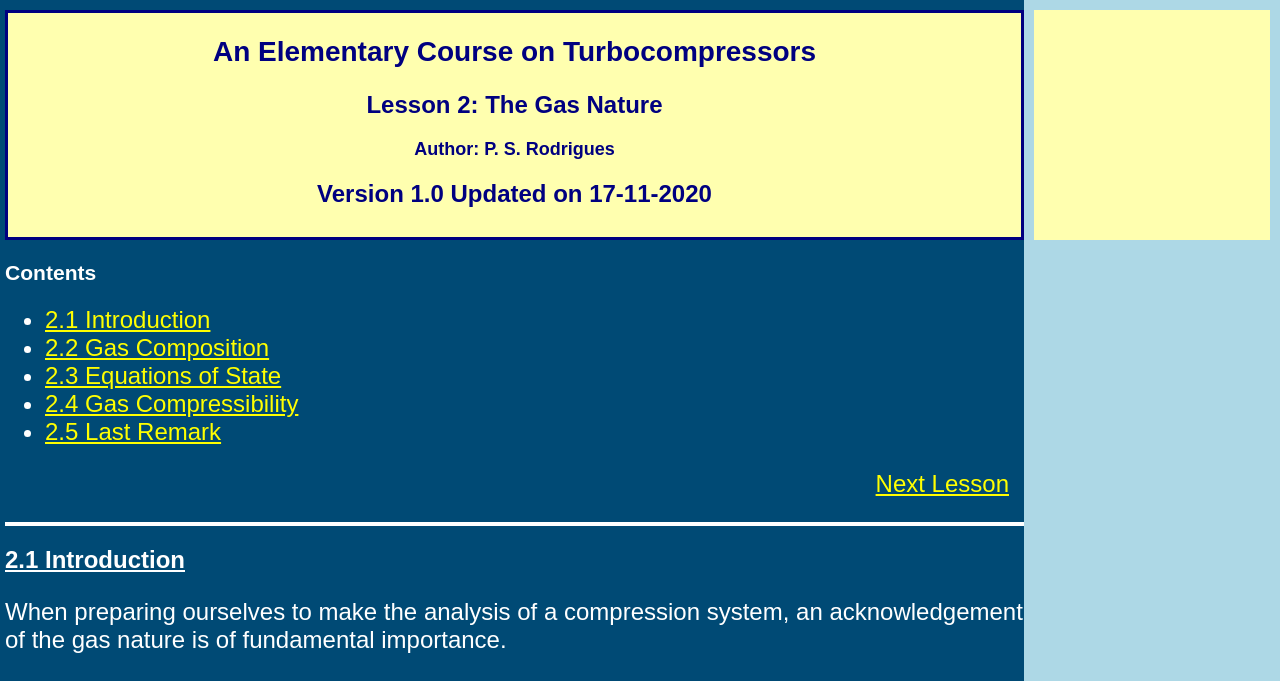Use the details in the image to answer the question thoroughly: 
What is the topic of Lesson 2?

The topic of Lesson 2 can be determined by looking at the second heading element, which states 'Lesson 2: The Gas Nature'.